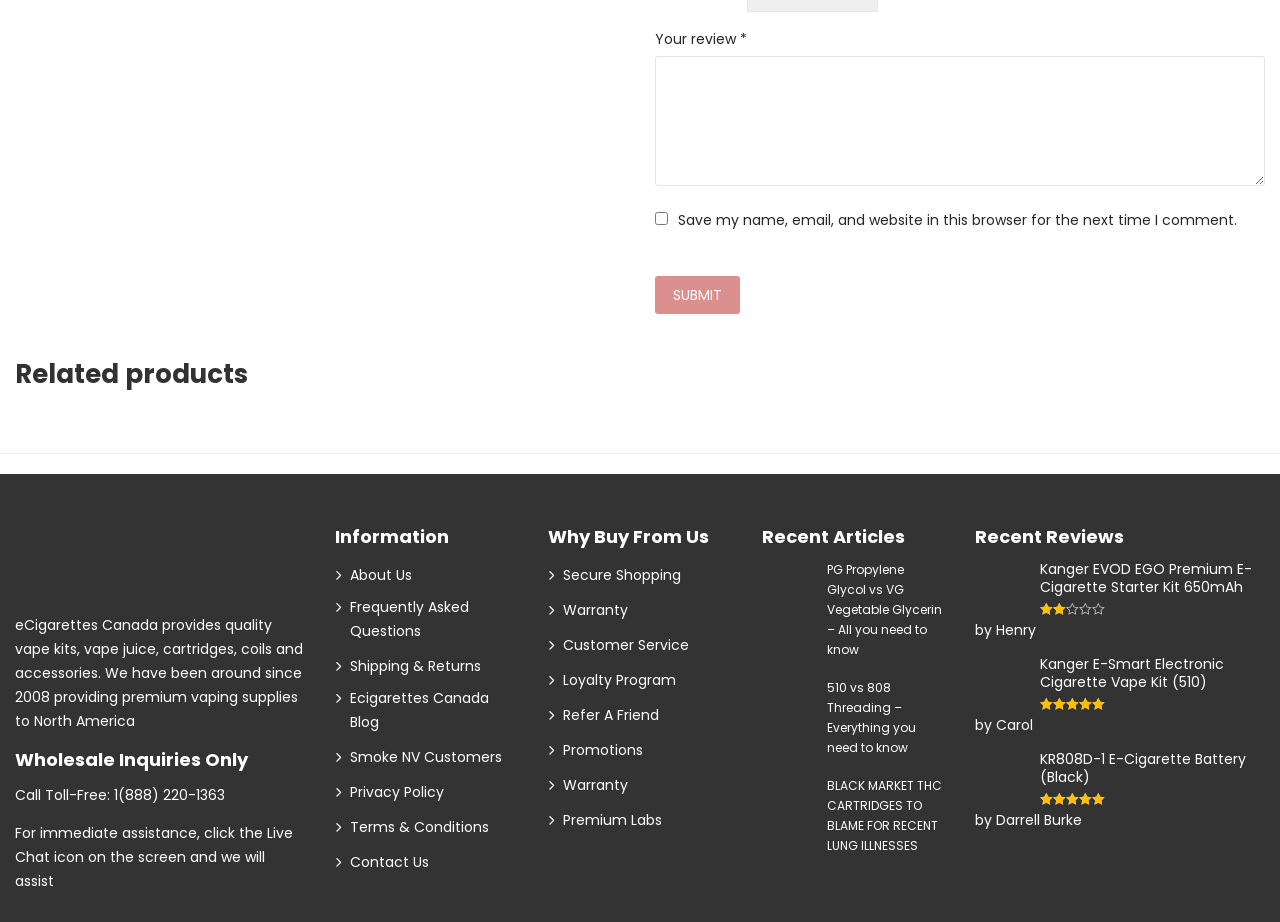What is the purpose of the checkbox?
Provide a well-explained and detailed answer to the question.

The checkbox is labeled 'Save my name, email, and website in this browser for the next time I comment.' This suggests that its purpose is to save the user's data for future comments, making it easier for them to comment on the website.